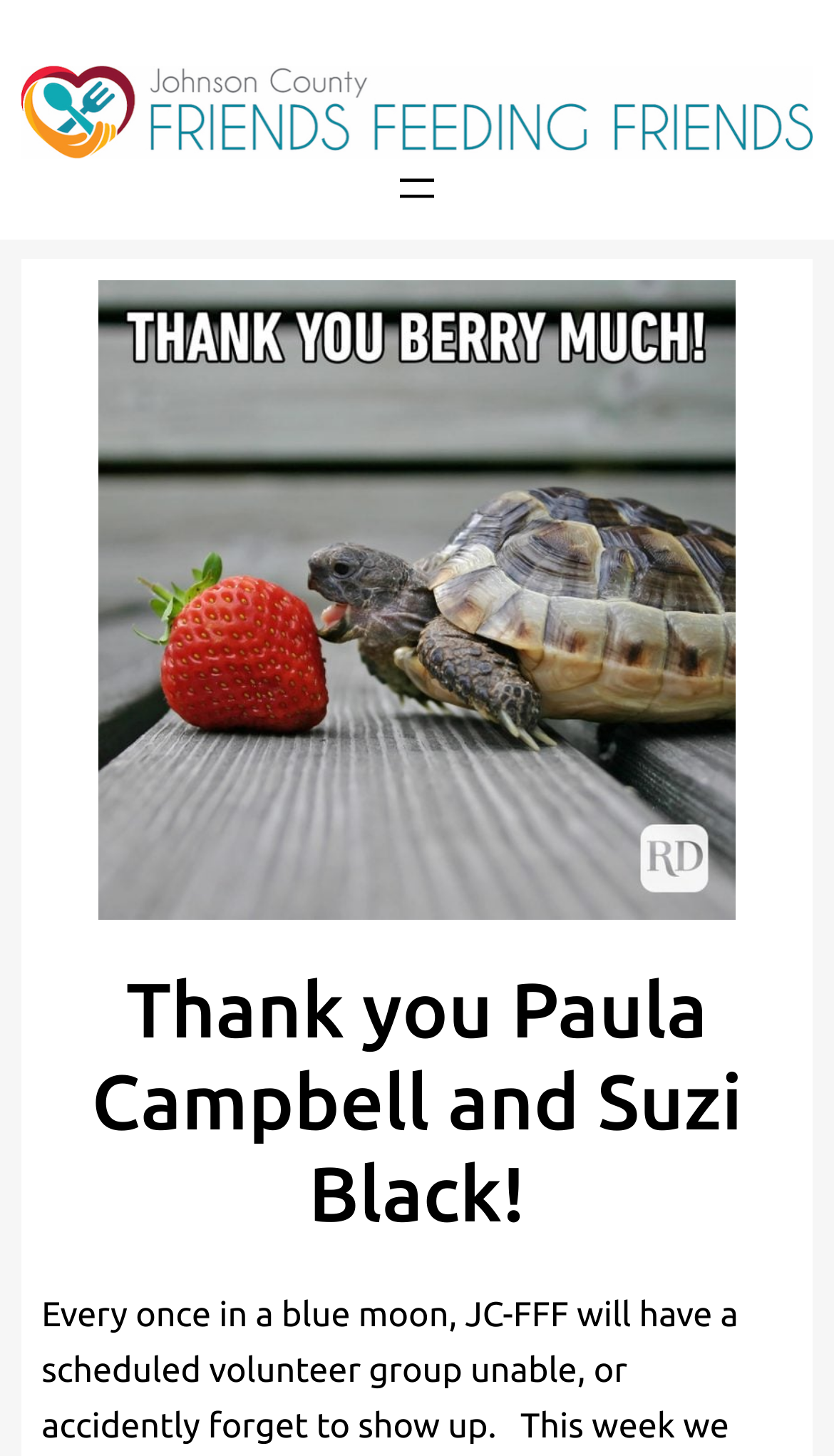What is the title or heading displayed on the webpage?

Thank you Paula Campbell and Suzi Black!